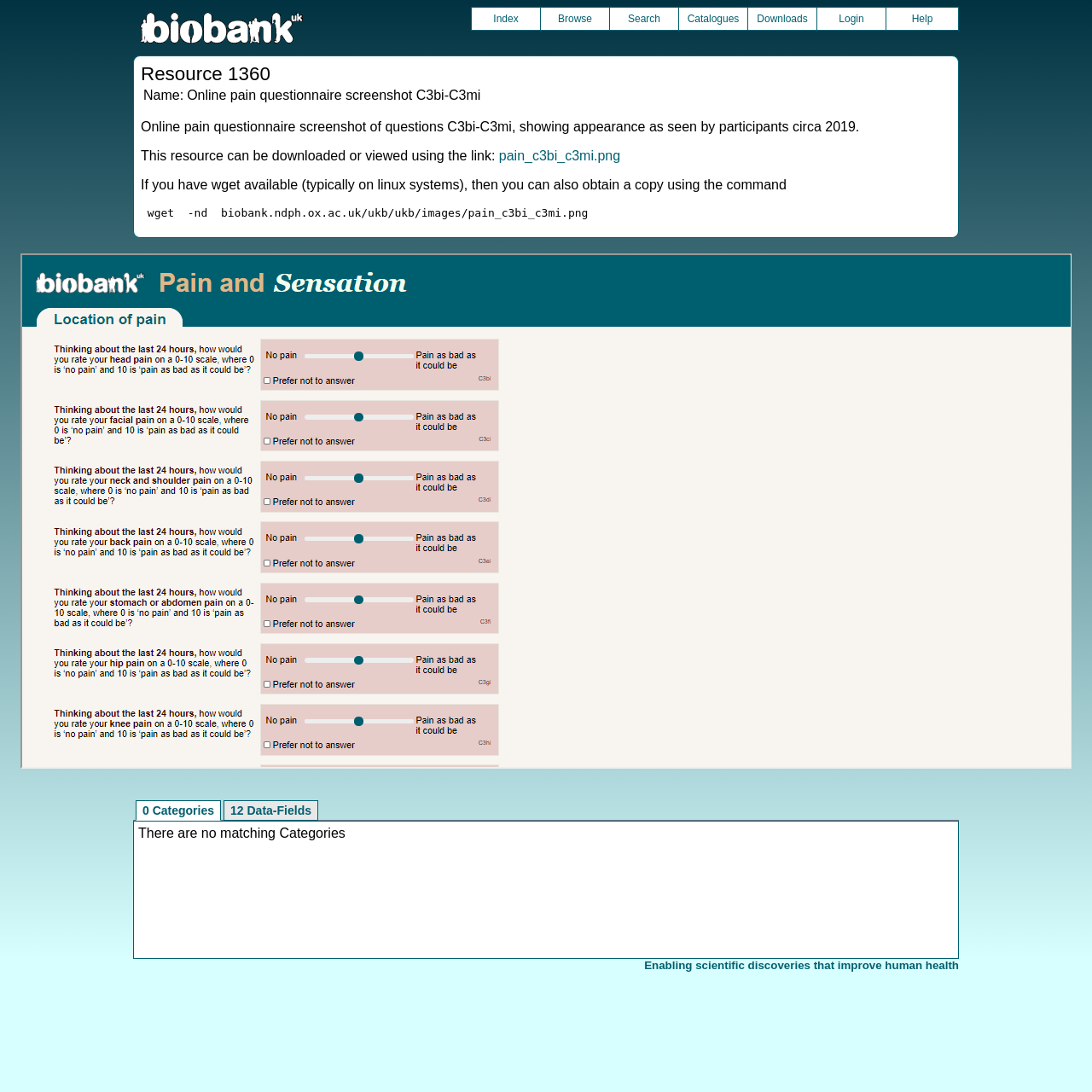What is the purpose of the wget command?
Please use the visual content to give a single word or phrase answer.

To obtain a copy of the resource